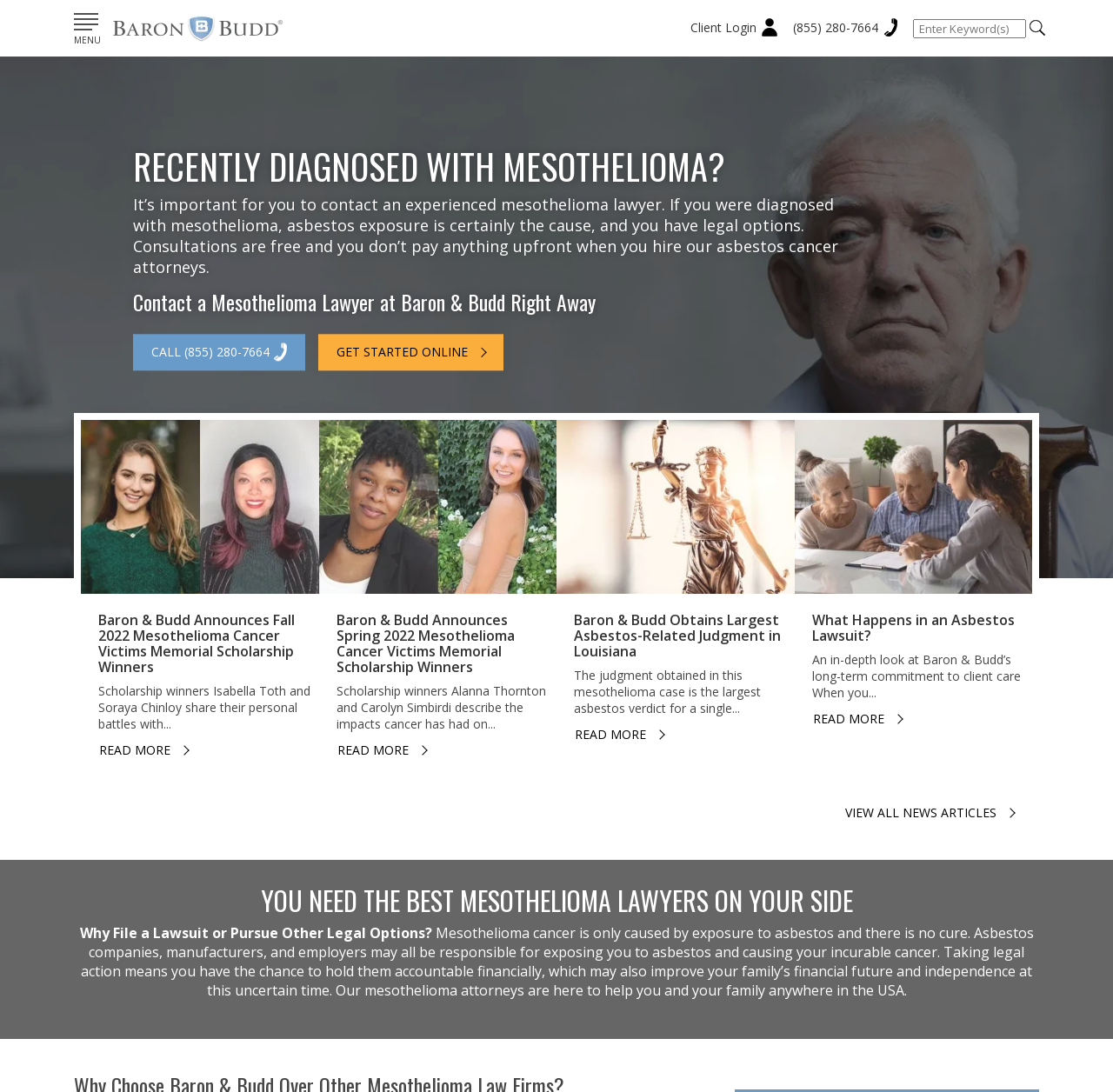What is the topic of the news articles on this webpage?
Look at the screenshot and respond with one word or a short phrase.

Mesothelioma and asbestos-related news